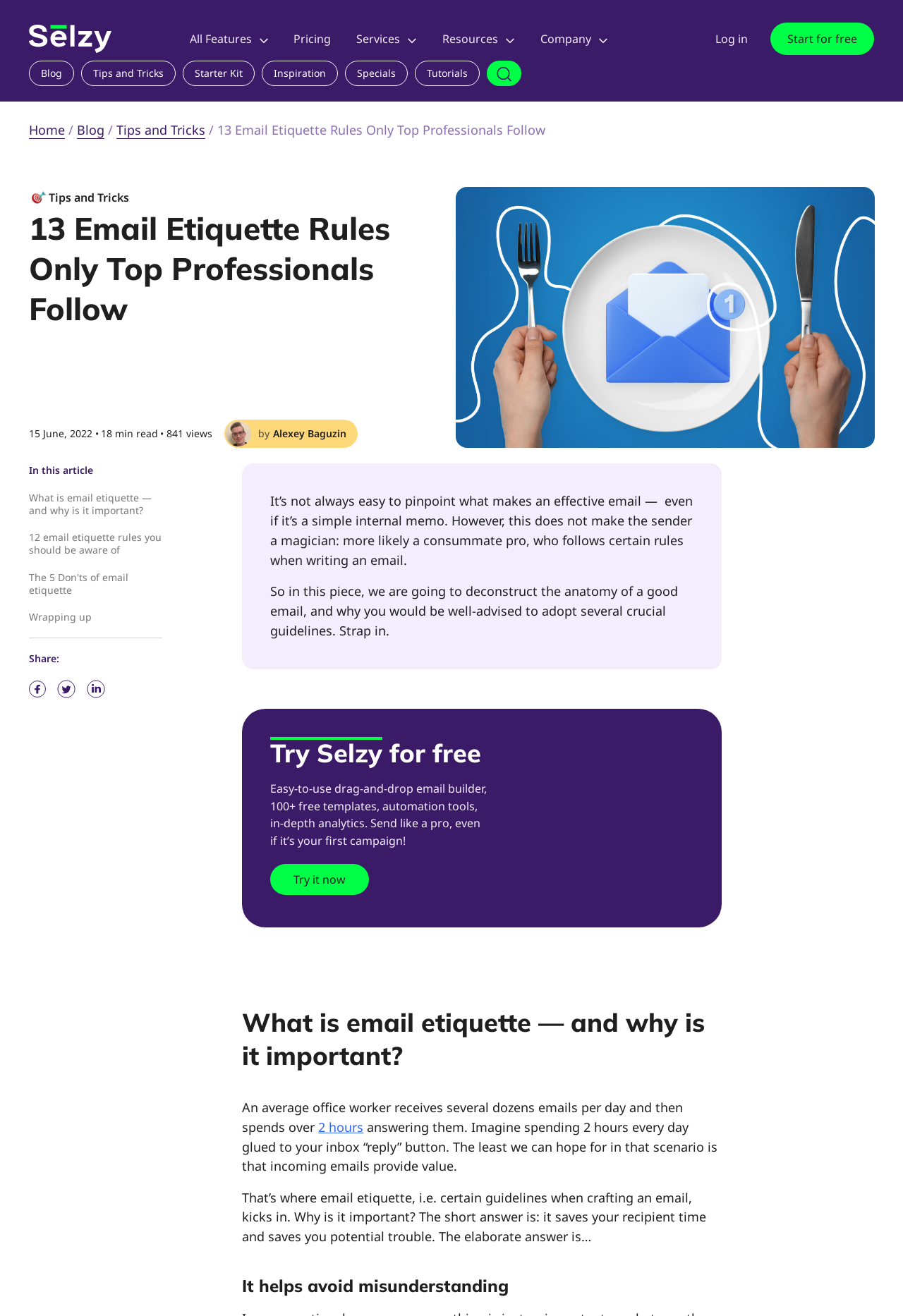Provide the bounding box coordinates of the section that needs to be clicked to accomplish the following instruction: "Click on the 'What is email etiquette — and why is it important?' link."

[0.032, 0.373, 0.179, 0.393]